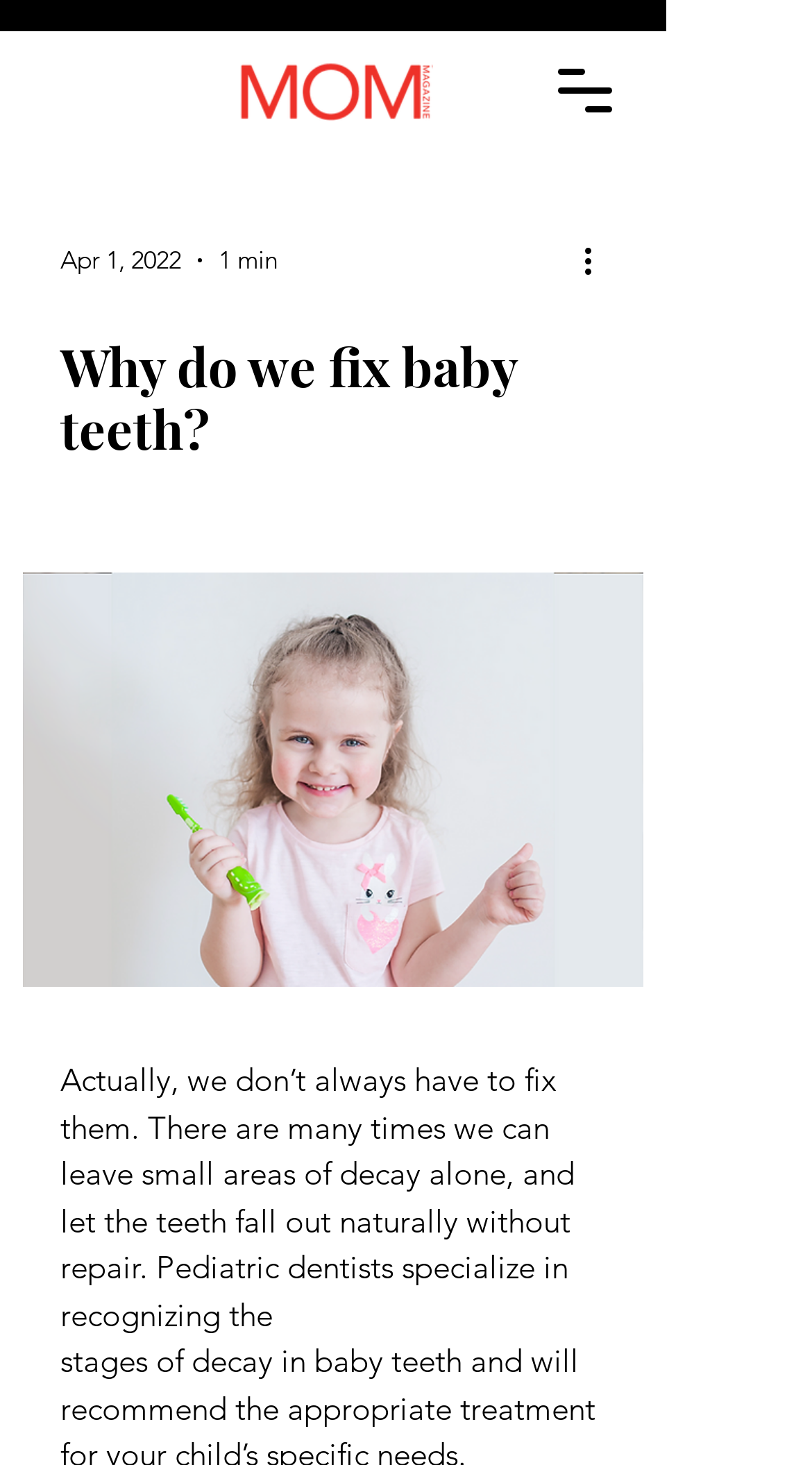Answer with a single word or phrase: 
What is the date mentioned on the webpage?

Apr 1, 2022